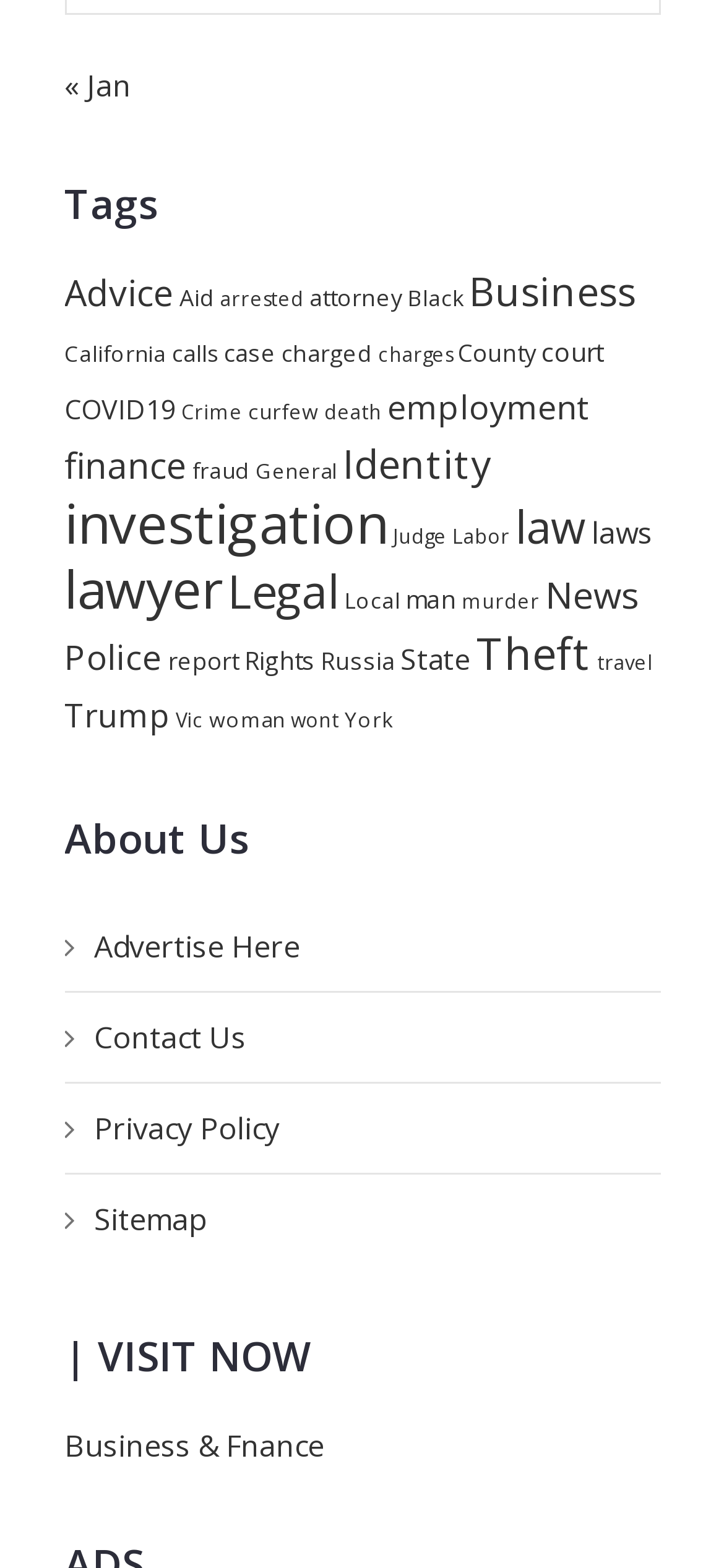Determine the coordinates of the bounding box that should be clicked to complete the instruction: "Explore 'investigation' related articles". The coordinates should be represented by four float numbers between 0 and 1: [left, top, right, bottom].

[0.088, 0.311, 0.535, 0.358]